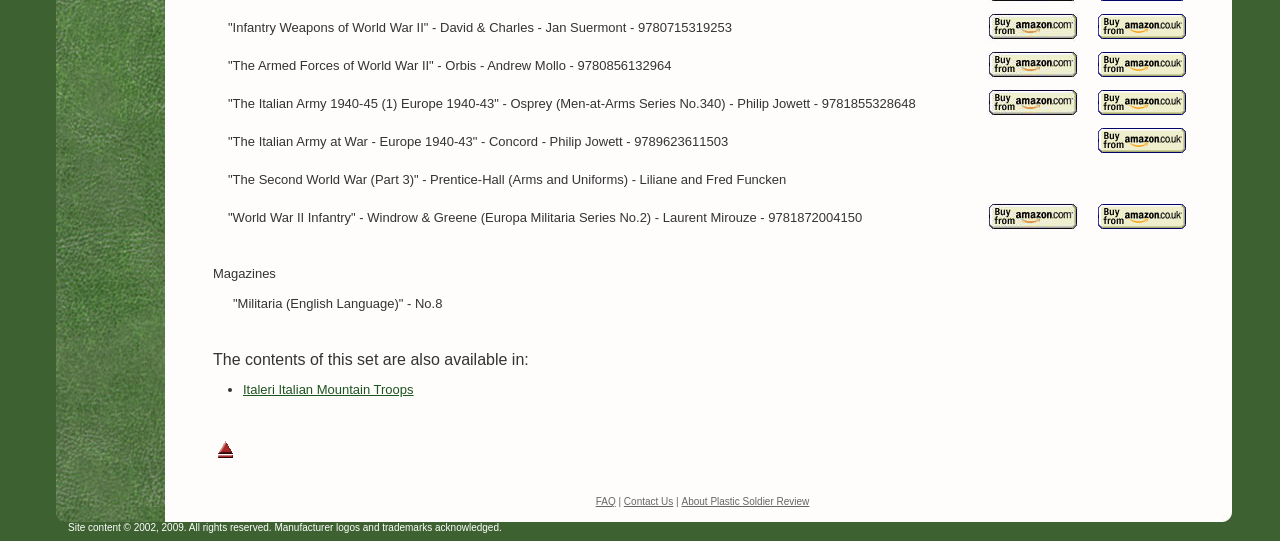What is the copyright year of the webpage content?
Answer briefly with a single word or phrase based on the image.

2002, 2009